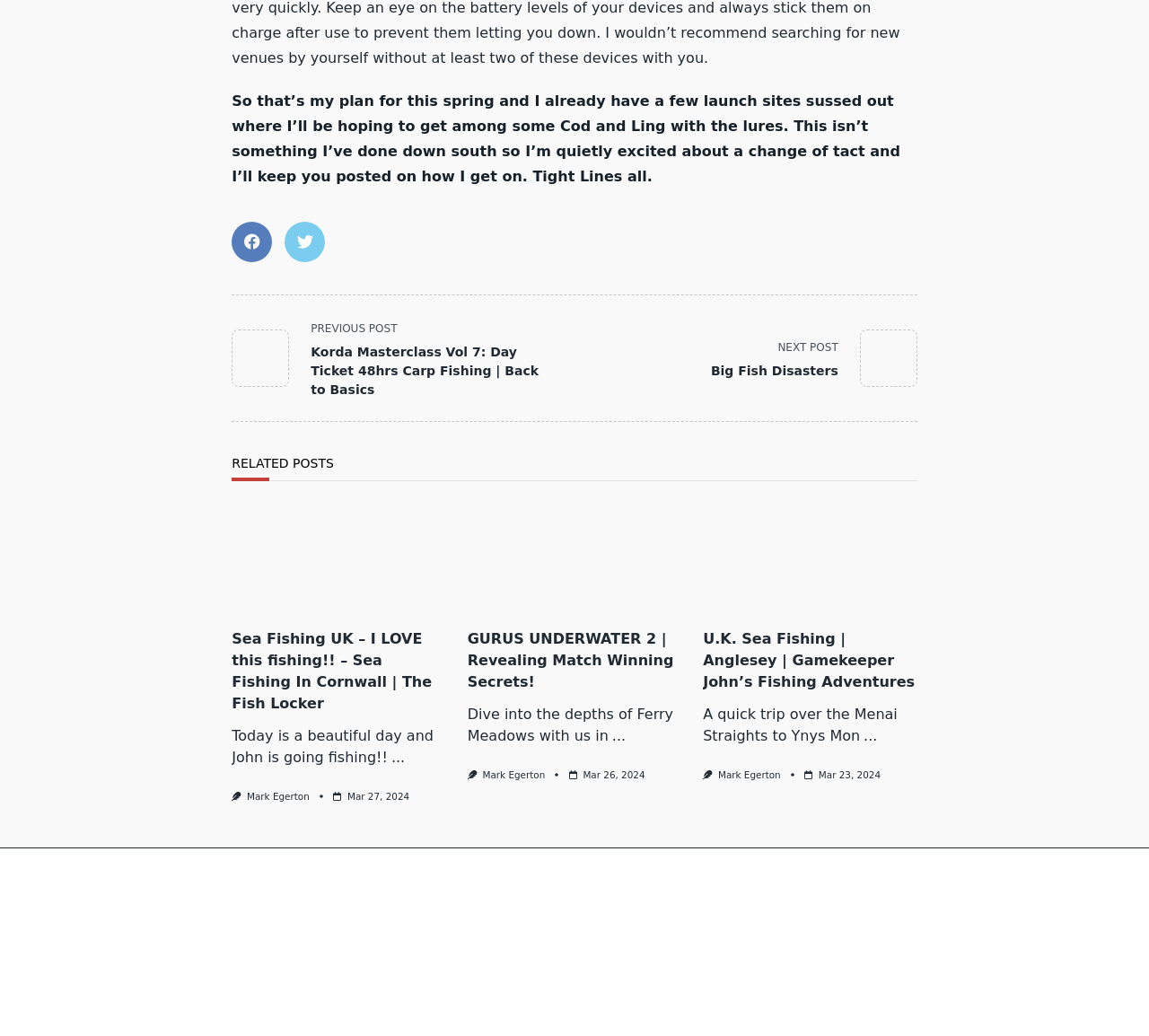Please respond to the question using a single word or phrase:
What is the purpose of the links with '...' at the end of each related post?

Read more